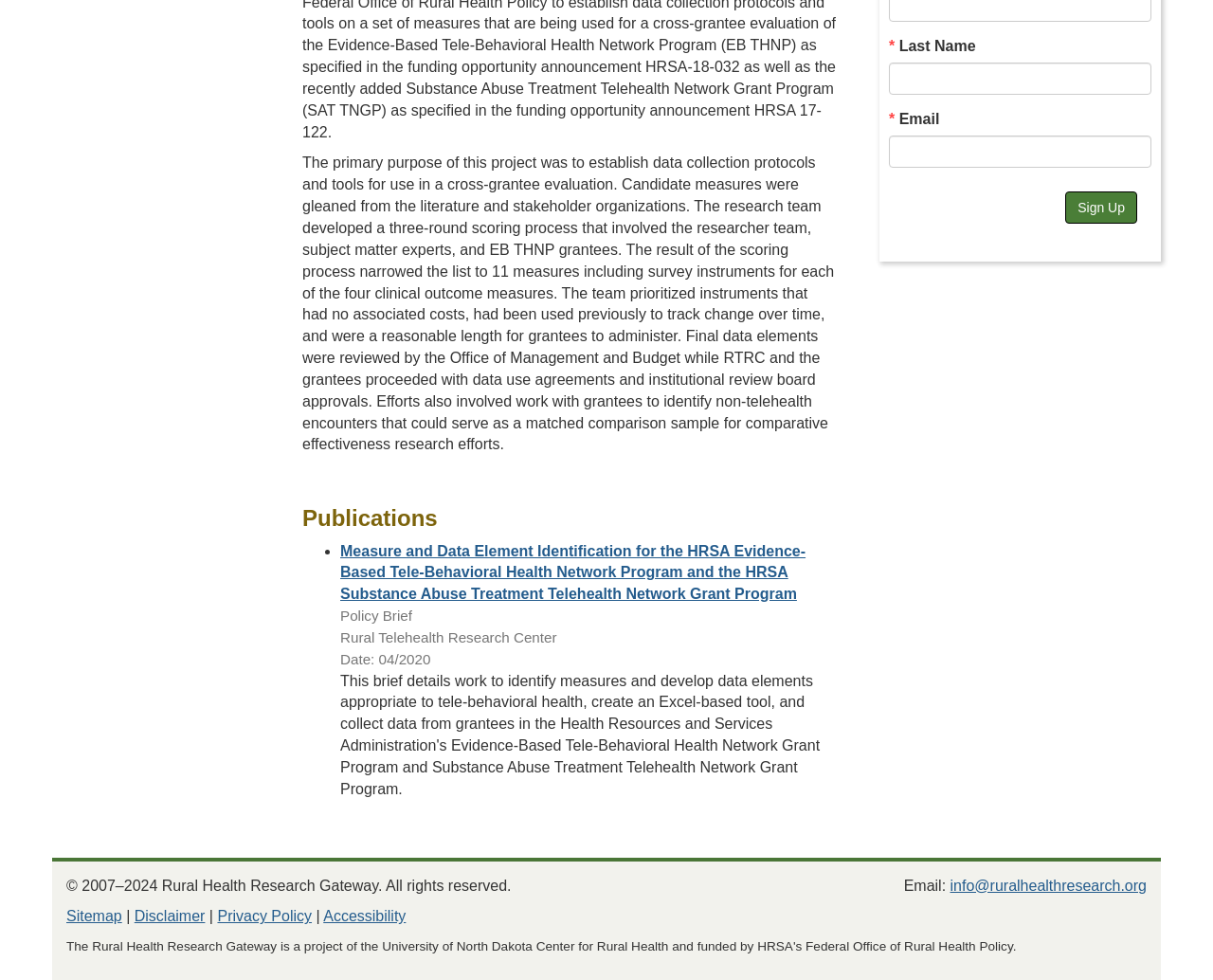Please provide the bounding box coordinates in the format (top-left x, top-left y, bottom-right x, bottom-right y). Remember, all values are floating point numbers between 0 and 1. What is the bounding box coordinate of the region described as: Disclaimer

[0.111, 0.927, 0.169, 0.943]